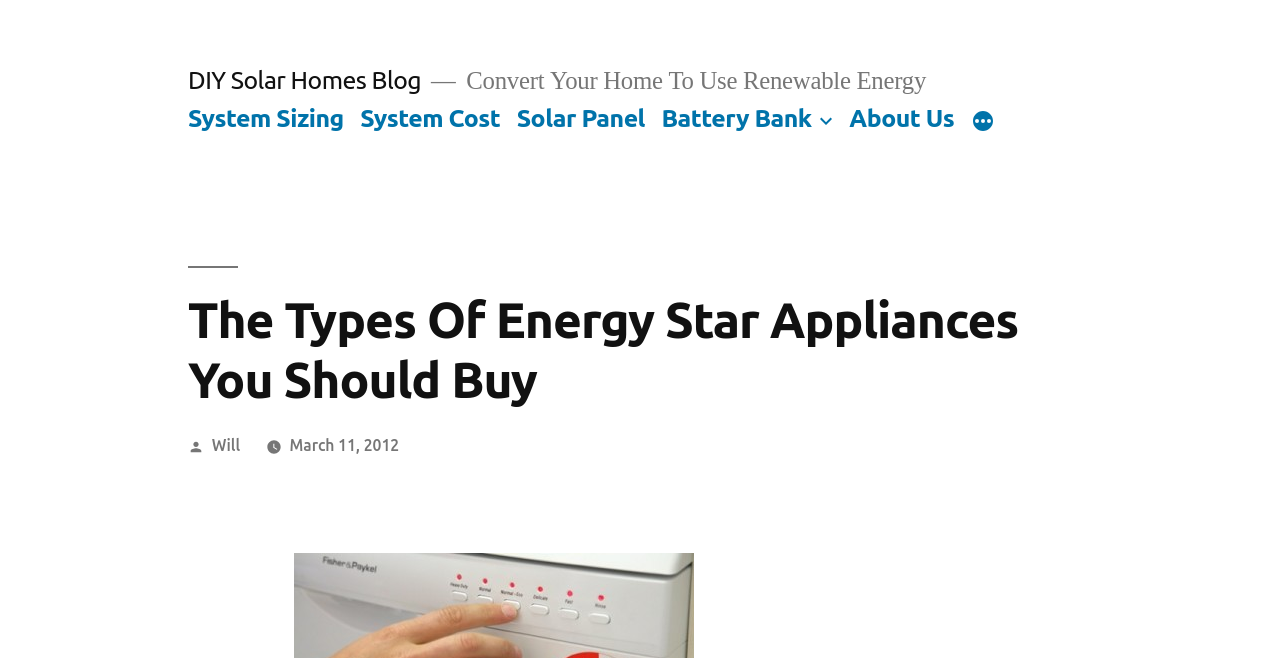Find the bounding box coordinates of the element to click in order to complete this instruction: "Click on System Sizing". The bounding box coordinates must be four float numbers between 0 and 1, denoted as [left, top, right, bottom].

[0.147, 0.159, 0.269, 0.201]